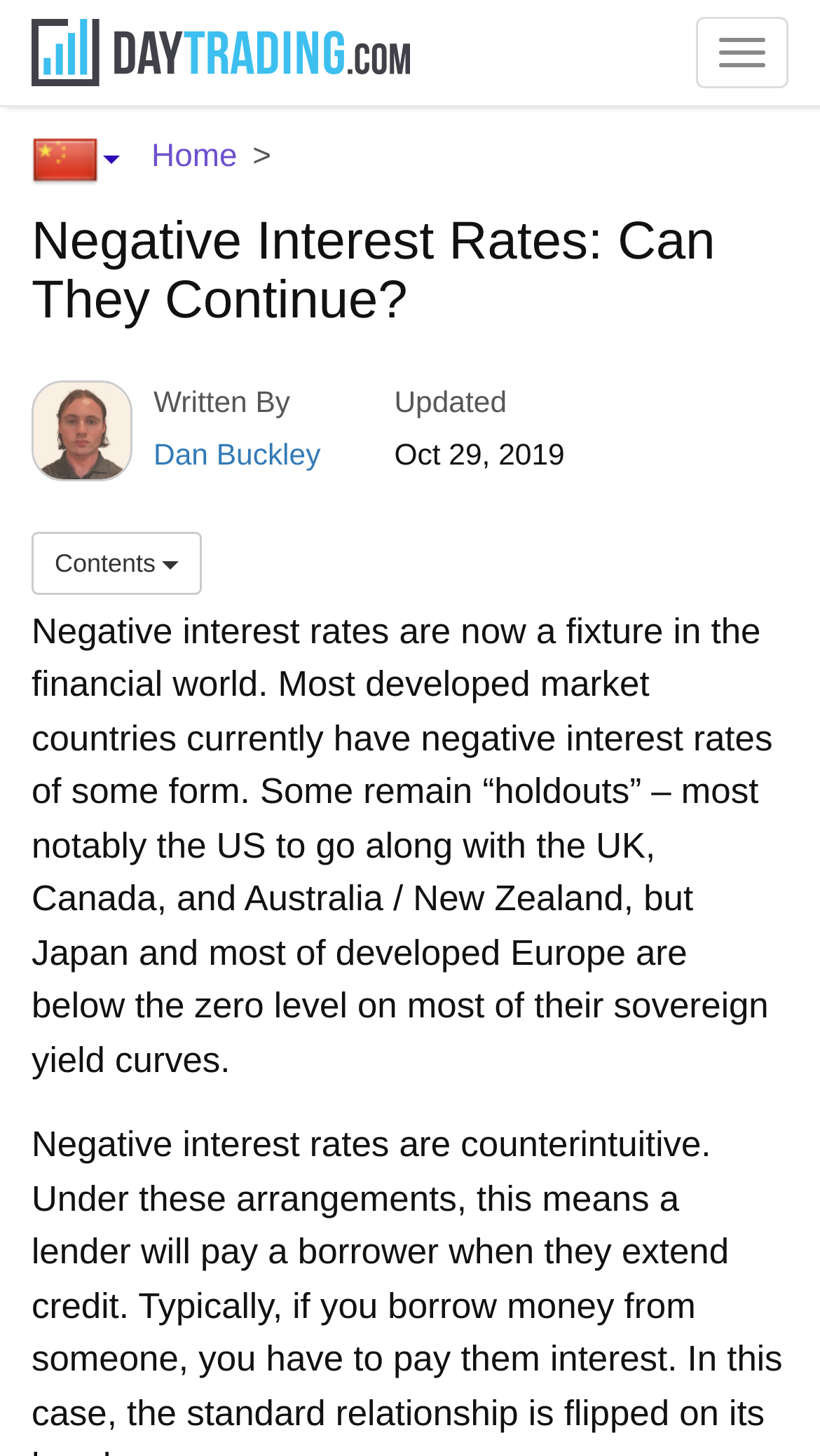Identify the main title of the webpage and generate its text content.

Negative Interest Rates: Can They Continue?